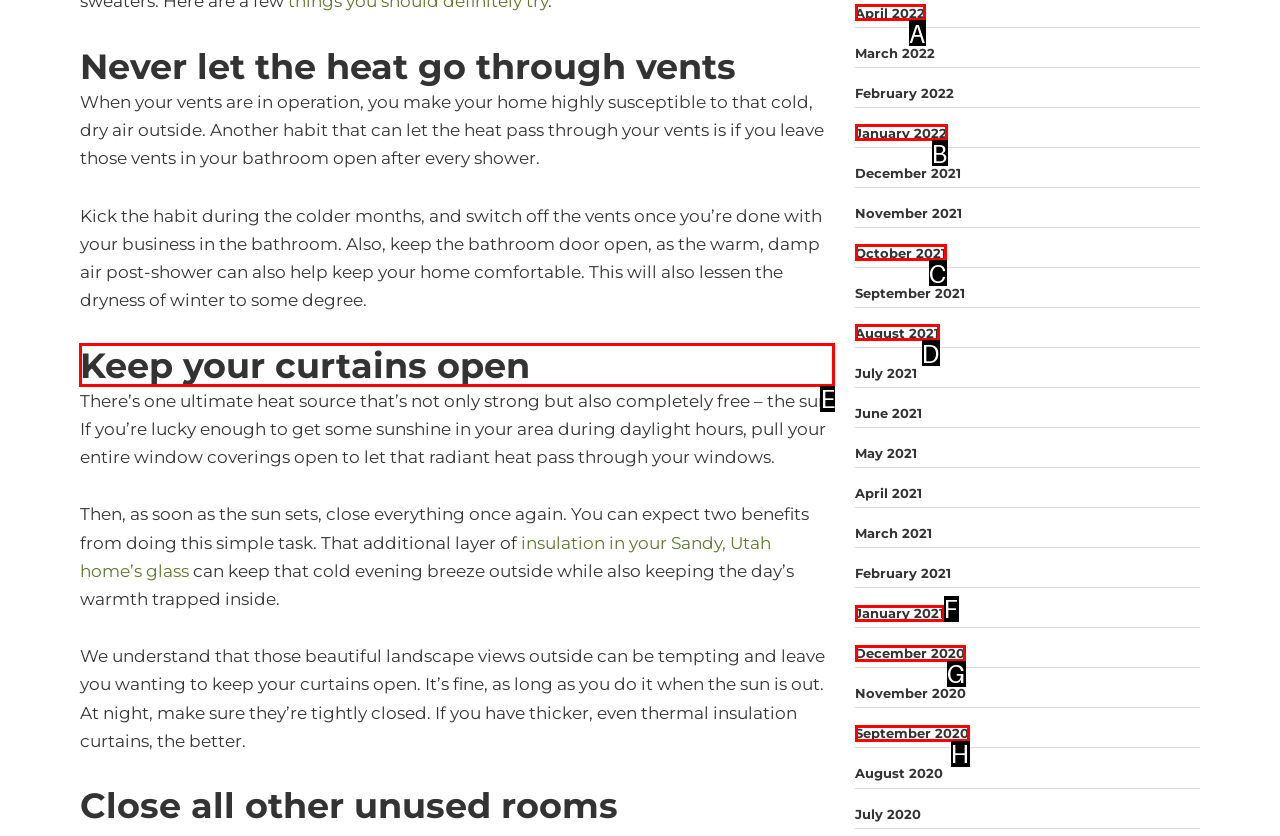Tell me which one HTML element I should click to complete the following instruction: Read the article about keeping your curtains open
Answer with the option's letter from the given choices directly.

E